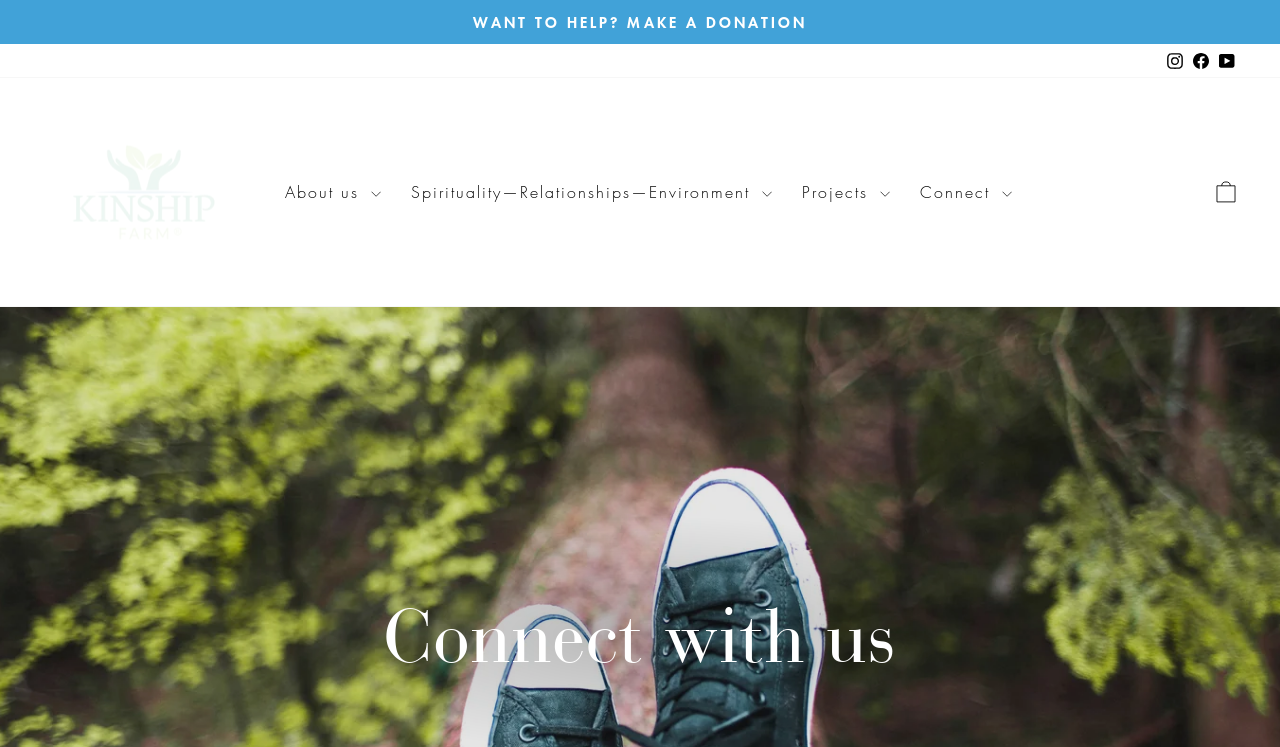Please identify the bounding box coordinates of the element on the webpage that should be clicked to follow this instruction: "Make a donation". The bounding box coordinates should be given as four float numbers between 0 and 1, formatted as [left, top, right, bottom].

[0.031, 0.013, 0.969, 0.045]